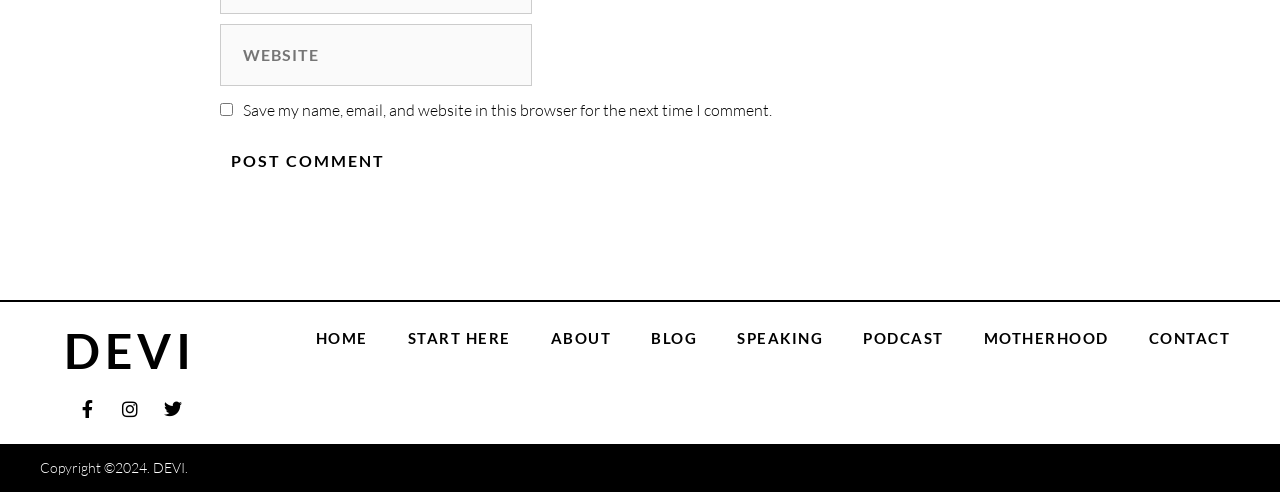Provide the bounding box coordinates, formatted as (top-left x, top-left y, bottom-right x, bottom-right y), with all values being floating point numbers between 0 and 1. Identify the bounding box of the UI element that matches the description: Nix Illustration

None